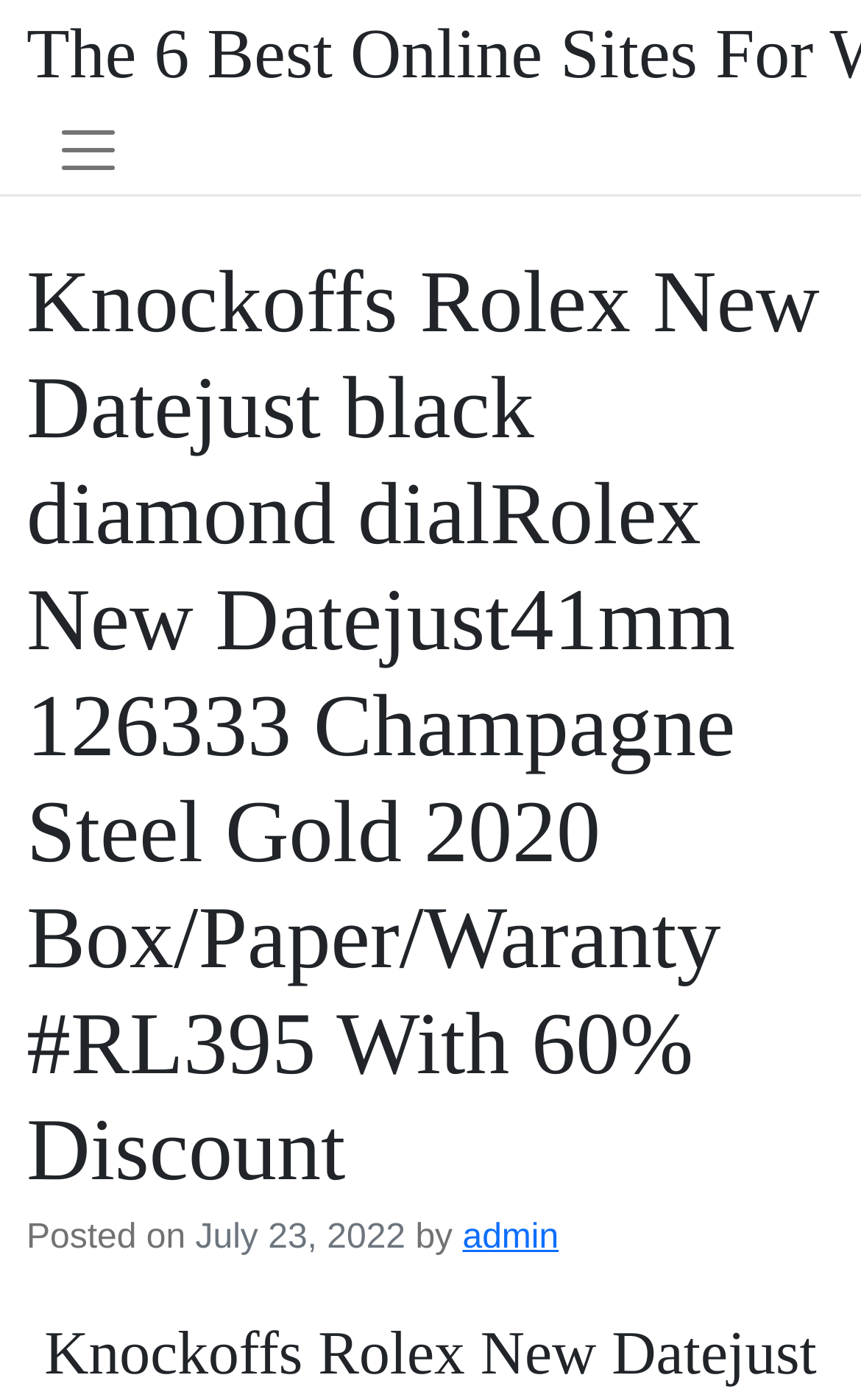Please extract and provide the main headline of the webpage.

Knockoffs Rolex New Datejust black diamond dialRolex New Datejust41mm 126333 Champagne Steel Gold 2020 Box/Paper/Waranty #RL395 With 60% Discount